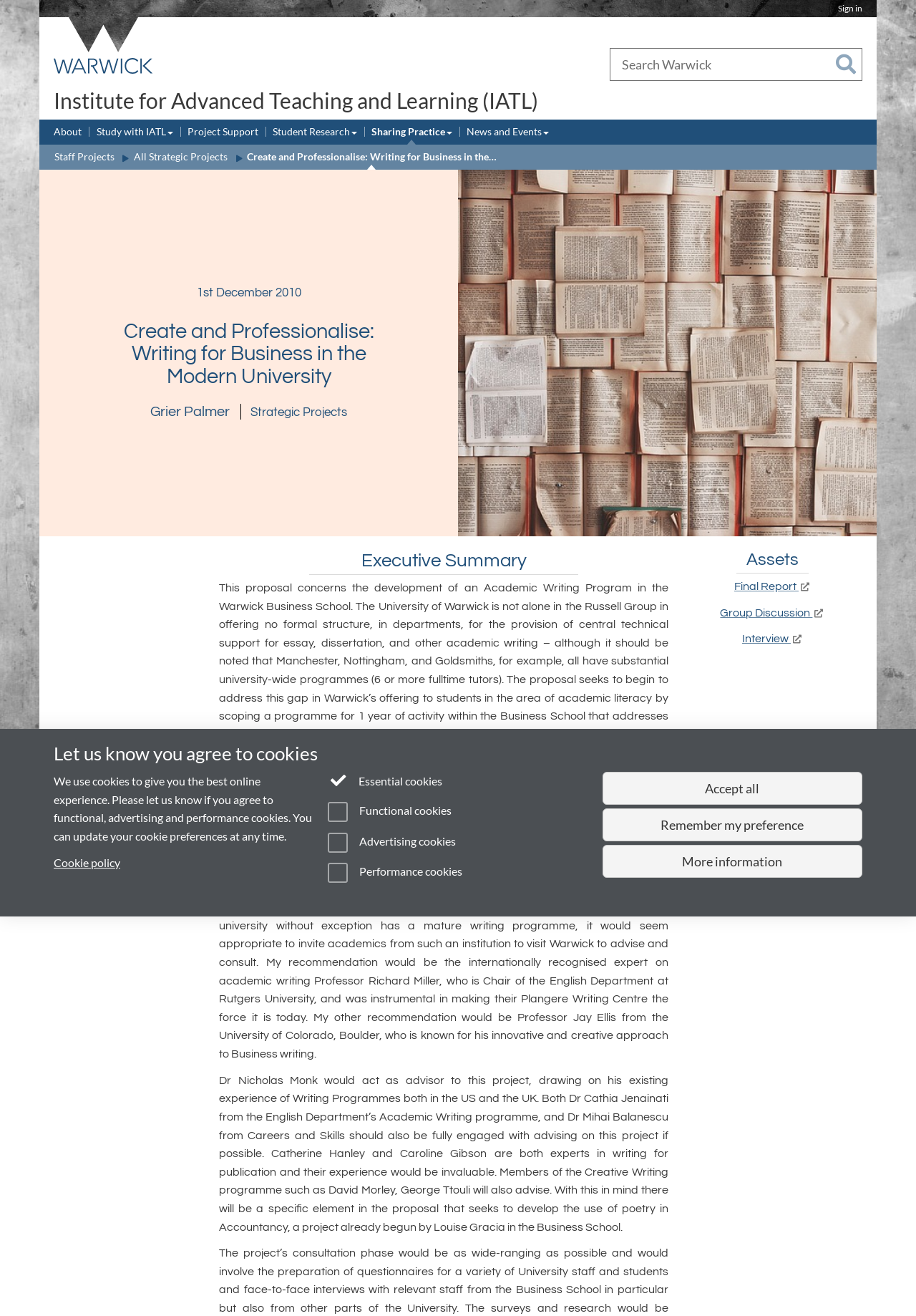Can you provide the bounding box coordinates for the element that should be clicked to implement the instruction: "Read the update from Nat Taylor"?

None